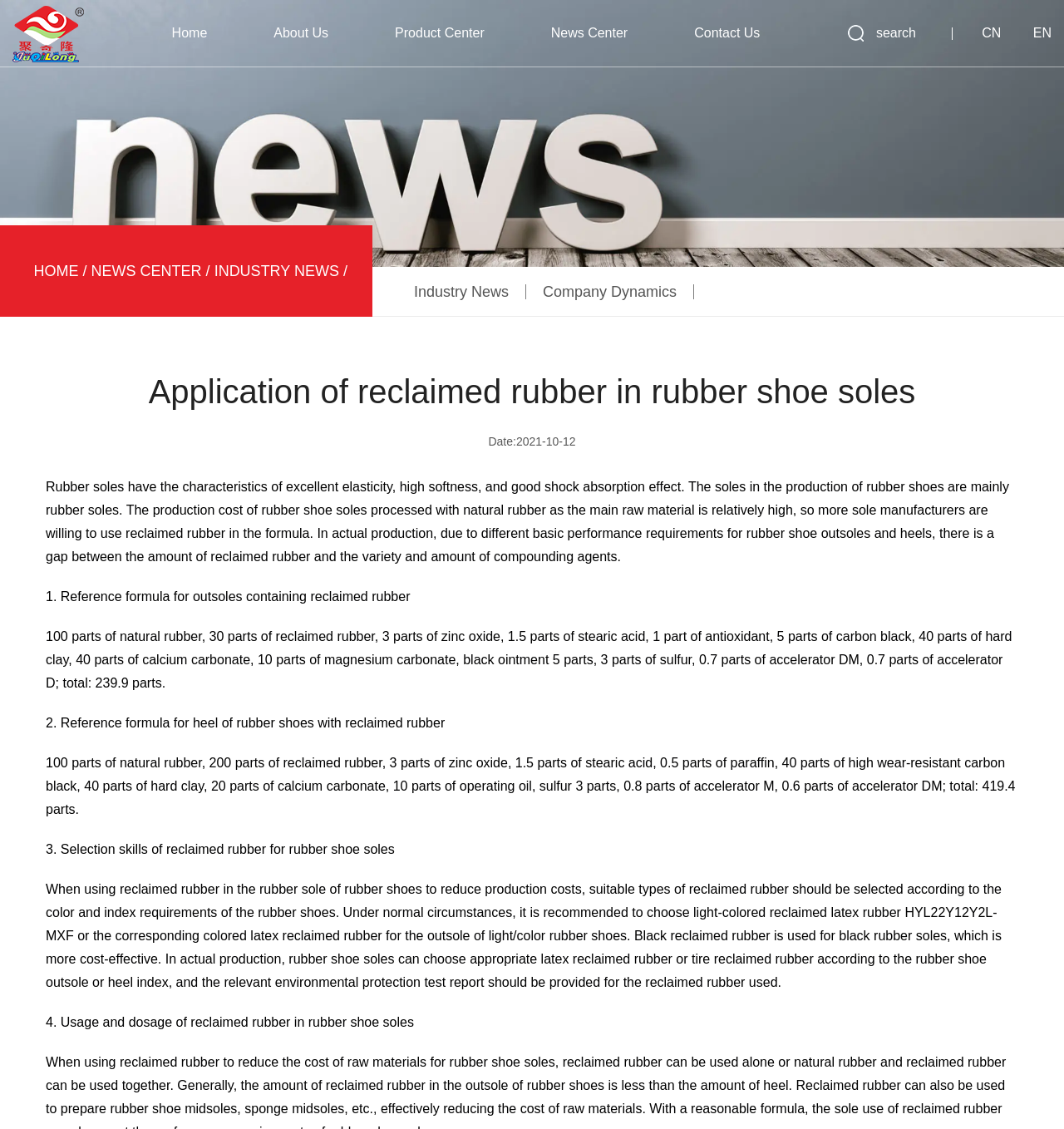Locate the bounding box coordinates of the clickable area to execute the instruction: "view product center". Provide the coordinates as four float numbers between 0 and 1, represented as [left, top, right, bottom].

[0.371, 0.0, 0.455, 0.059]